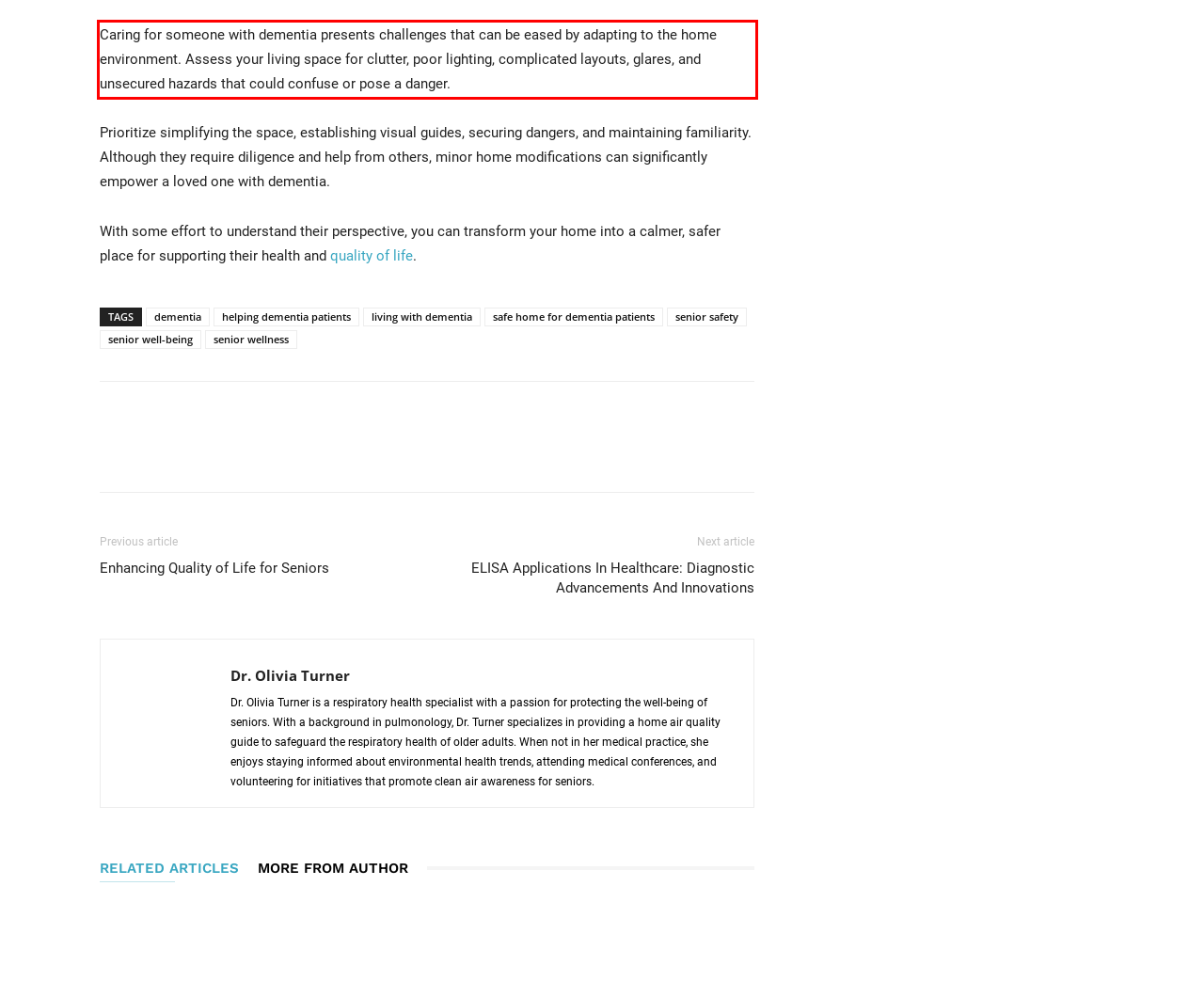Given the screenshot of a webpage, identify the red rectangle bounding box and recognize the text content inside it, generating the extracted text.

Caring for someone with dementia presents challenges that can be eased by adapting to the home environment. Assess your living space for clutter, poor lighting, complicated layouts, glares, and unsecured hazards that could confuse or pose a danger.